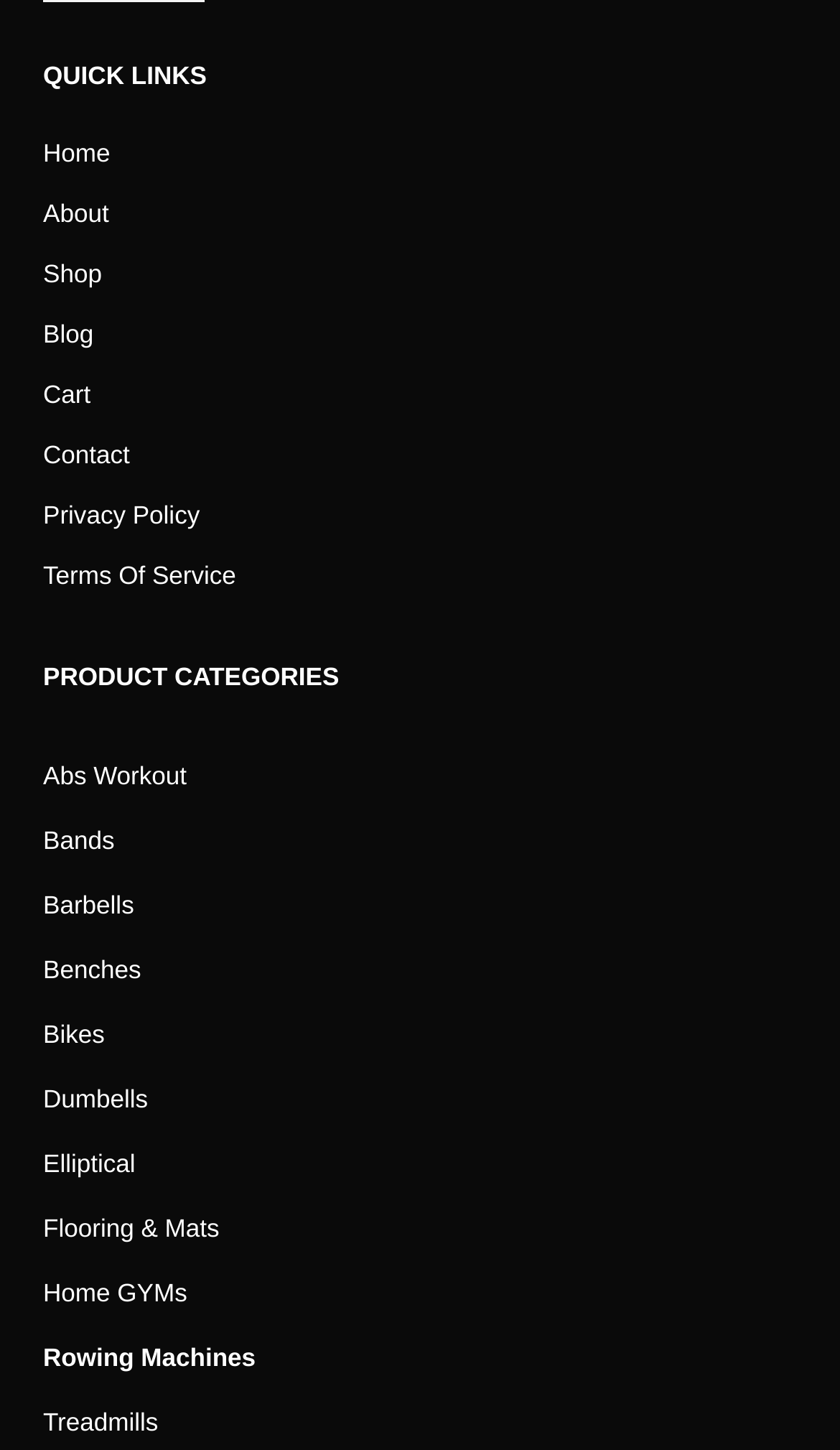How many product categories are listed on this webpage?
Carefully analyze the image and provide a thorough answer to the question.

I counted the number of links in the Product Categories section and found 12 product categories listed on this webpage.